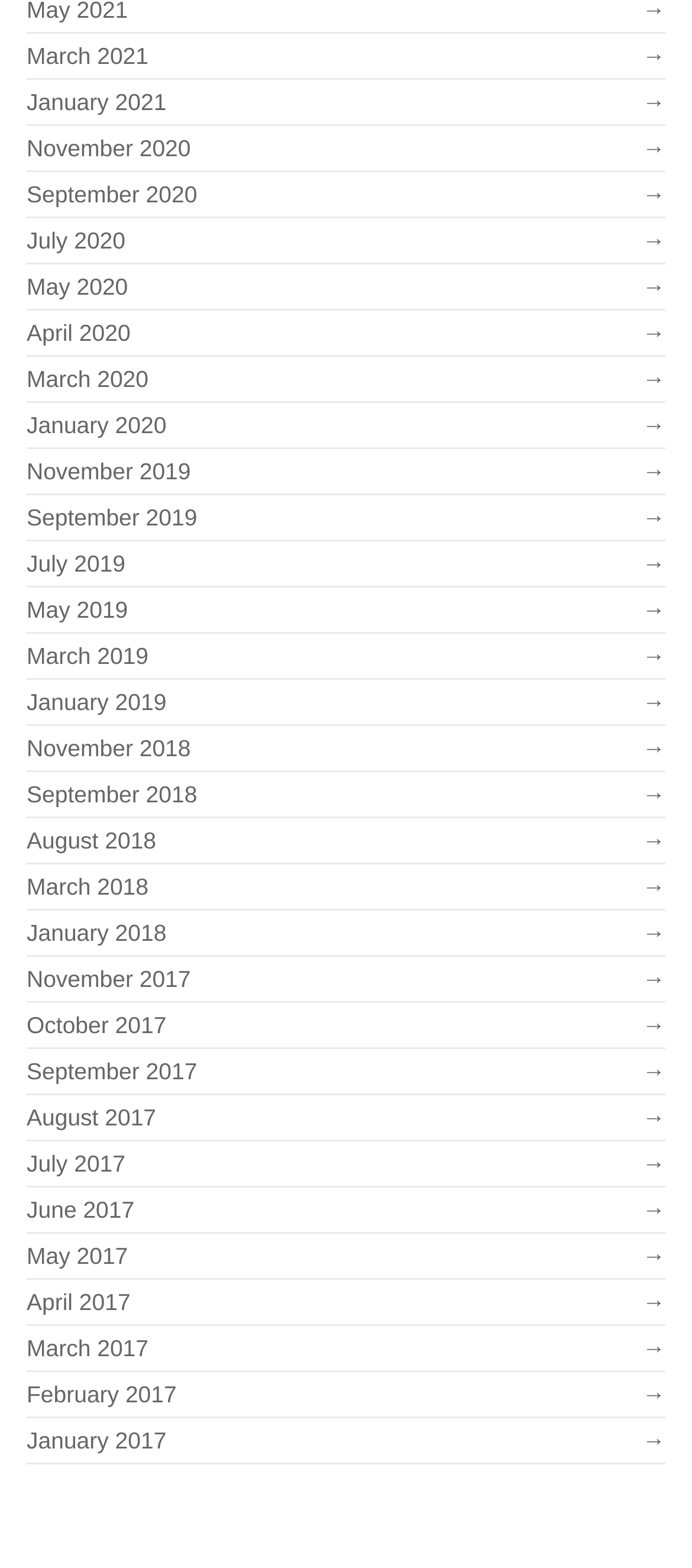Please provide the bounding box coordinates for the element that needs to be clicked to perform the following instruction: "Create a free account". The coordinates should be given as four float numbers between 0 and 1, i.e., [left, top, right, bottom].

None